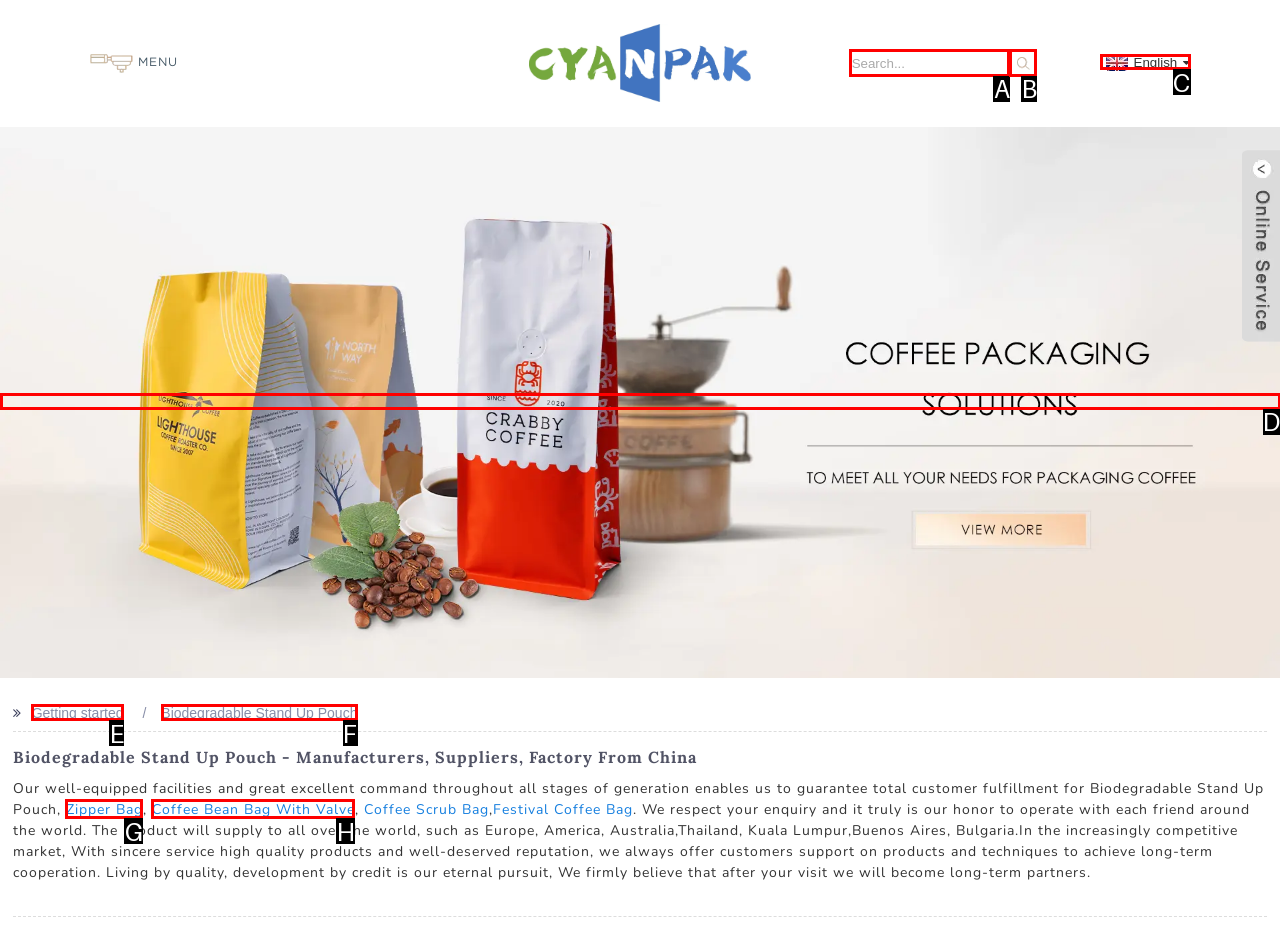Select the proper UI element to click in order to perform the following task: Switch to English language. Indicate your choice with the letter of the appropriate option.

C